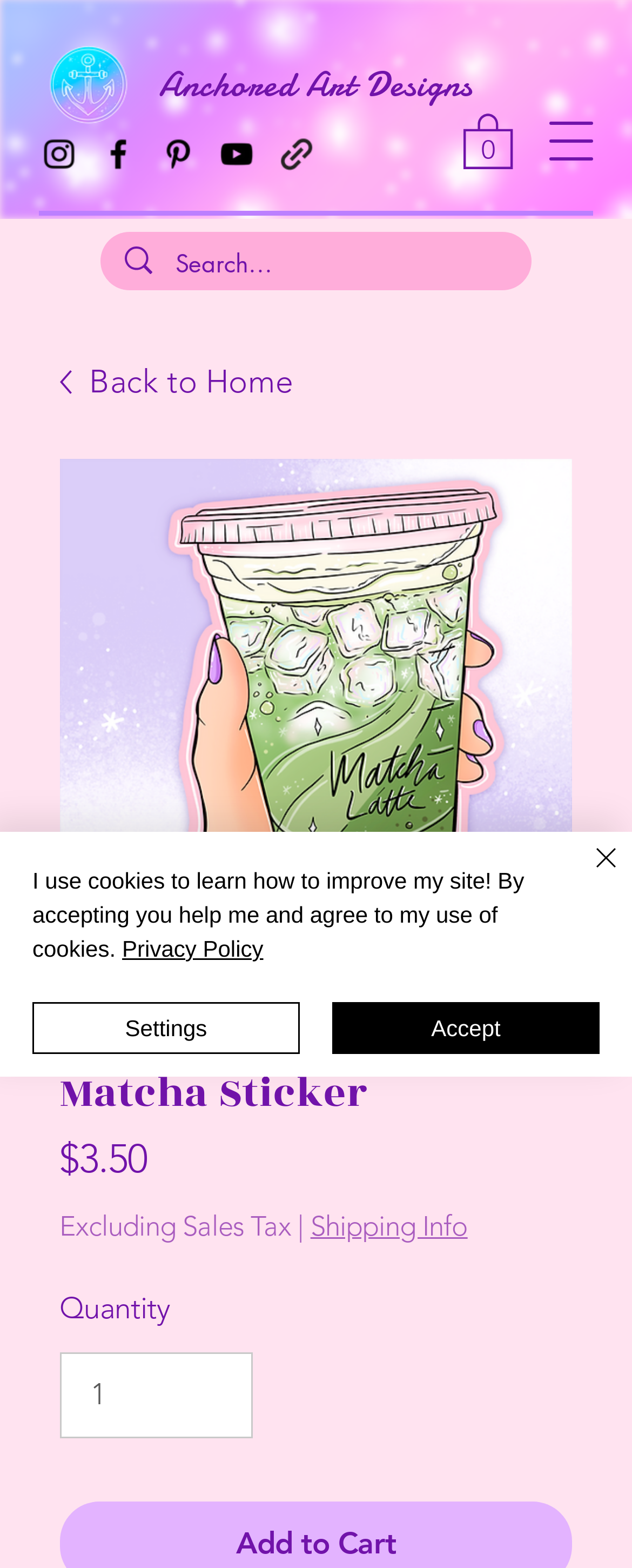Please provide the main heading of the webpage content.

Anchored Art Designs